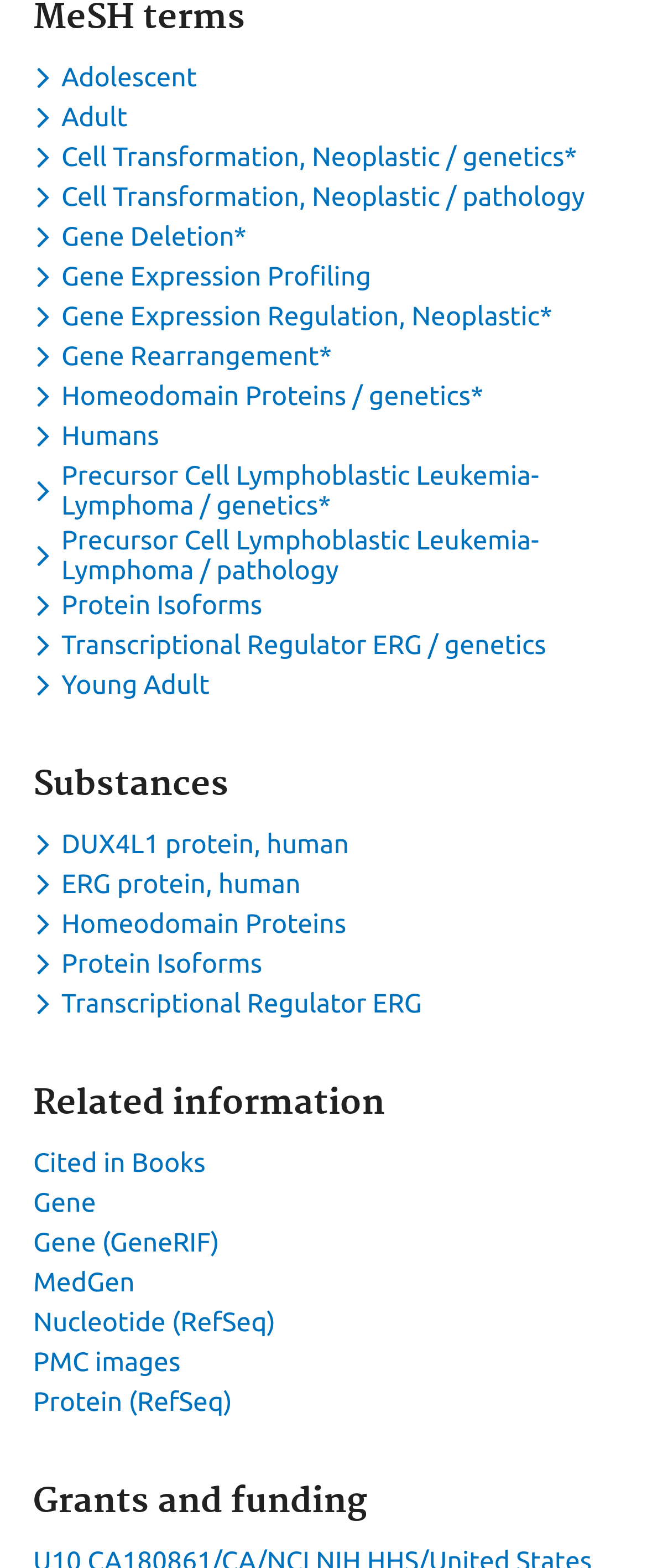What is the last link under 'Related information'?
Provide a comprehensive and detailed answer to the question.

I looked at the links under the 'Related information' heading and found that the last one is labeled 'Protein (RefSeq)'.